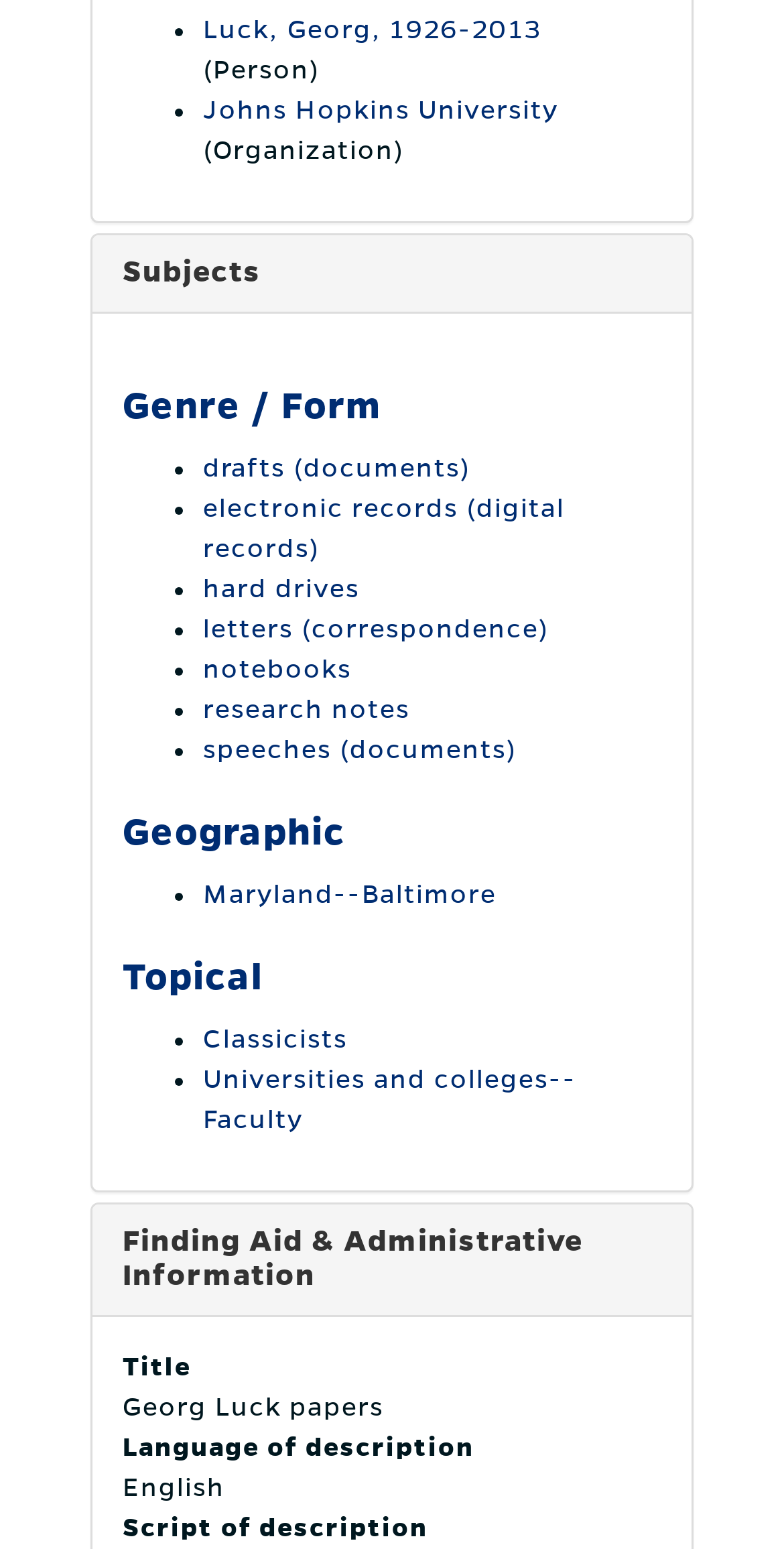What is the name of the person?
Look at the screenshot and provide an in-depth answer.

The answer can be found by looking at the link with the text 'Luck, Georg, 1926-2013' which is likely to be the name of the person.